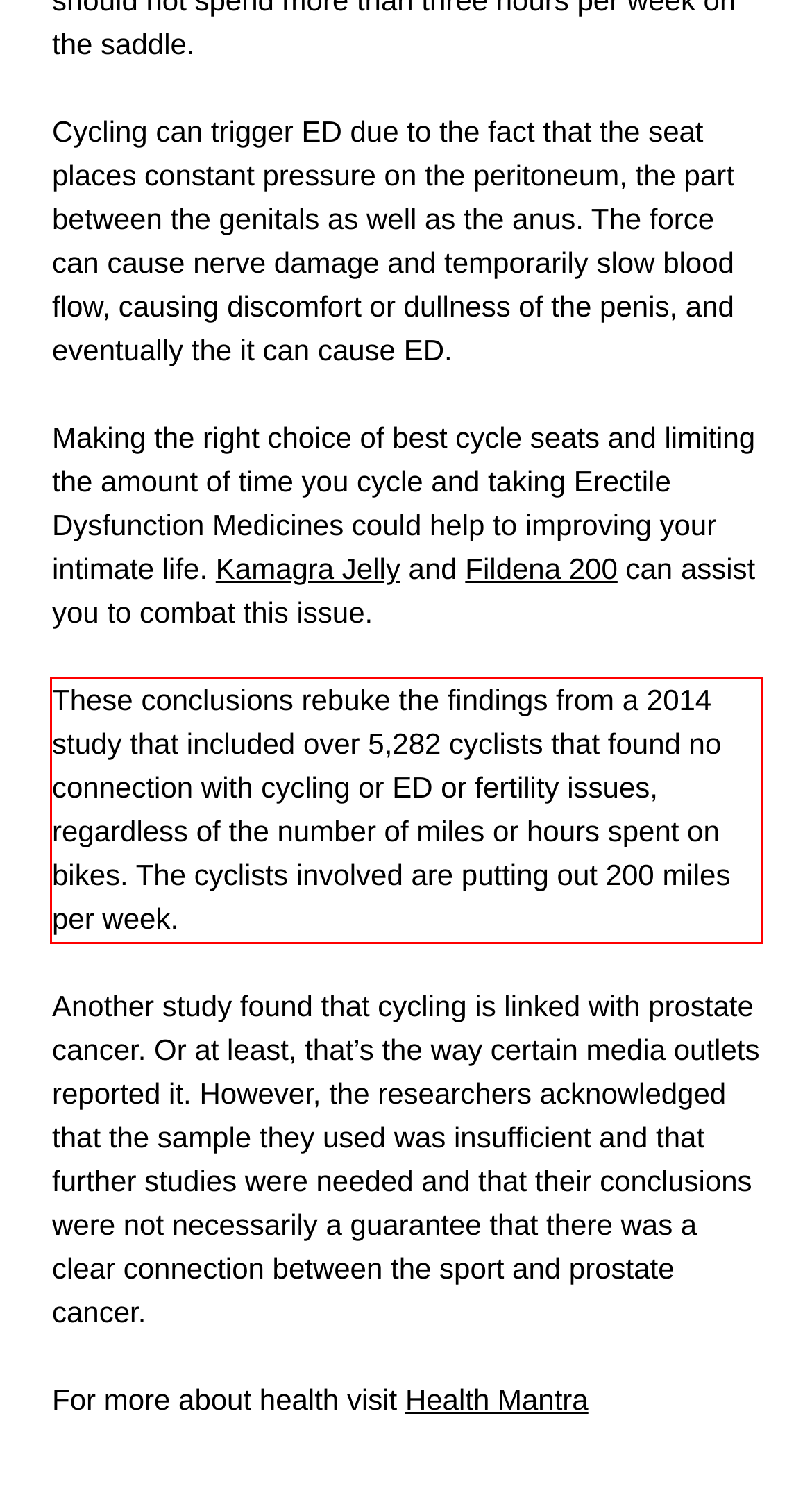In the given screenshot, locate the red bounding box and extract the text content from within it.

These conclusions rebuke the findings from a 2014 study that included over 5,282 cyclists that found no connection with cycling or ED or fertility issues, regardless of the number of miles or hours spent on bikes. The cyclists involved are putting out 200 miles per week.